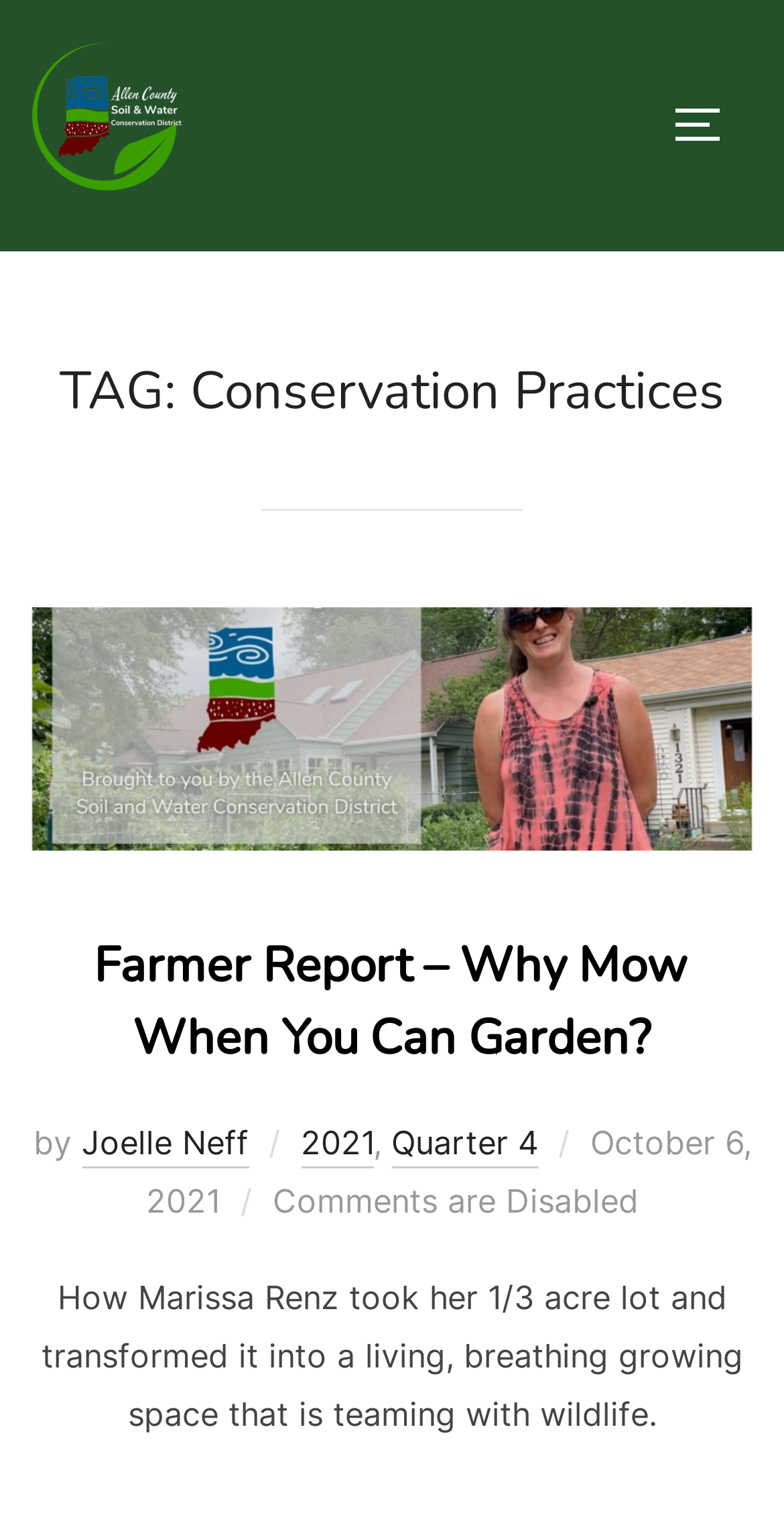Identify the bounding box coordinates for the UI element described by the following text: "Quarter 4". Provide the coordinates as four float numbers between 0 and 1, in the format [left, top, right, bottom].

[0.499, 0.735, 0.686, 0.765]